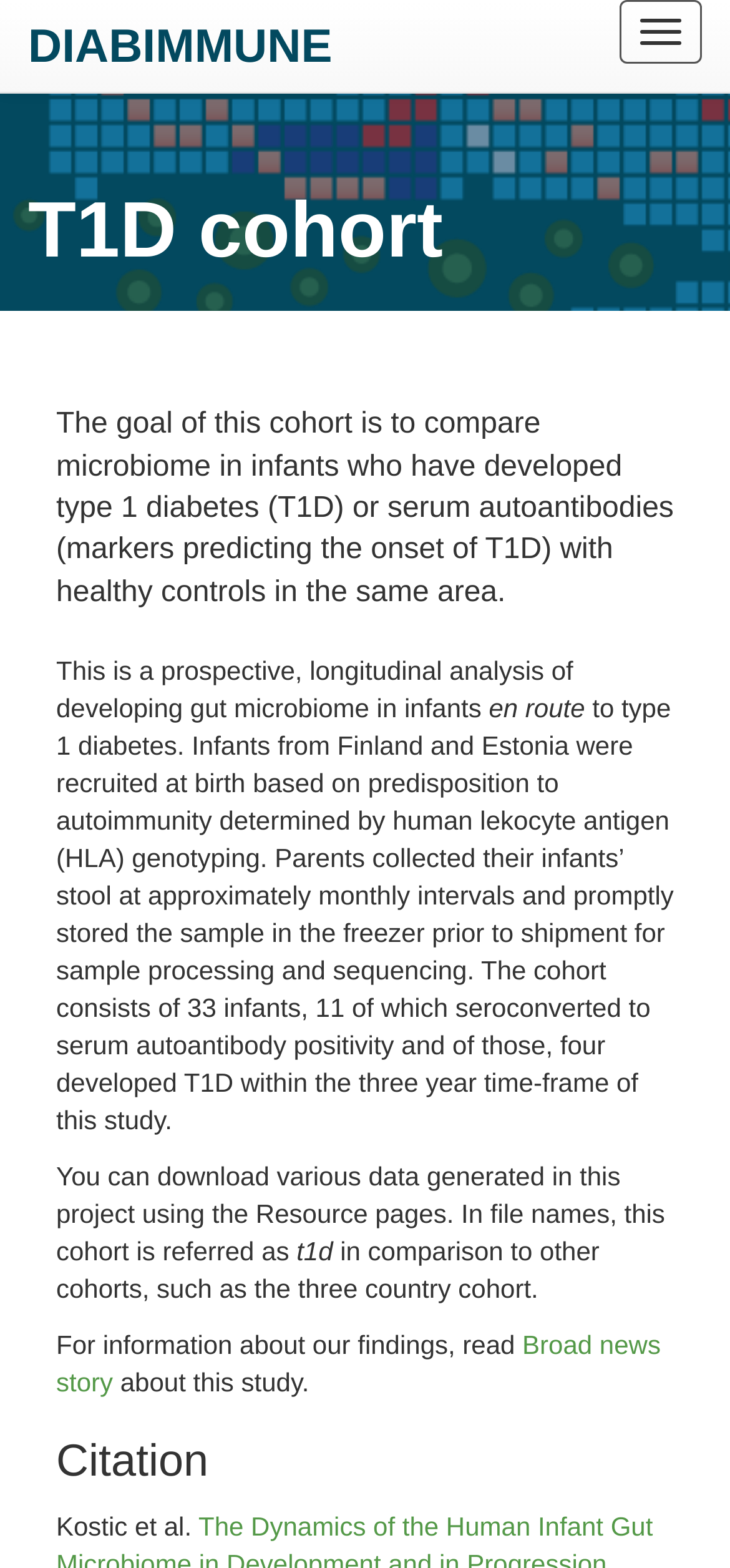Given the description of the UI element: "Toggle navigation", predict the bounding box coordinates in the form of [left, top, right, bottom], with each value being a float between 0 and 1.

[0.849, 0.0, 0.962, 0.041]